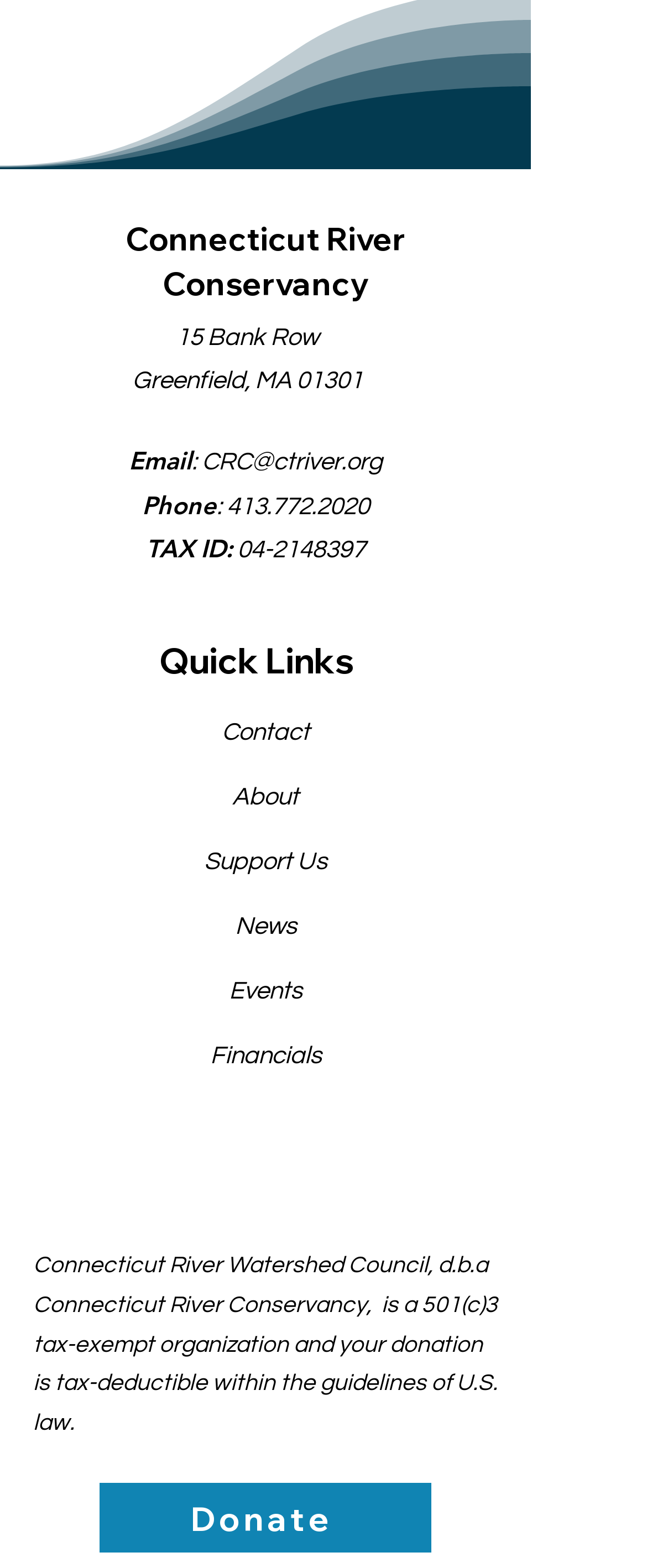What type of organization is Connecticut River Conservancy?
Based on the image content, provide your answer in one word or a short phrase.

501(c)3 tax-exempt organization